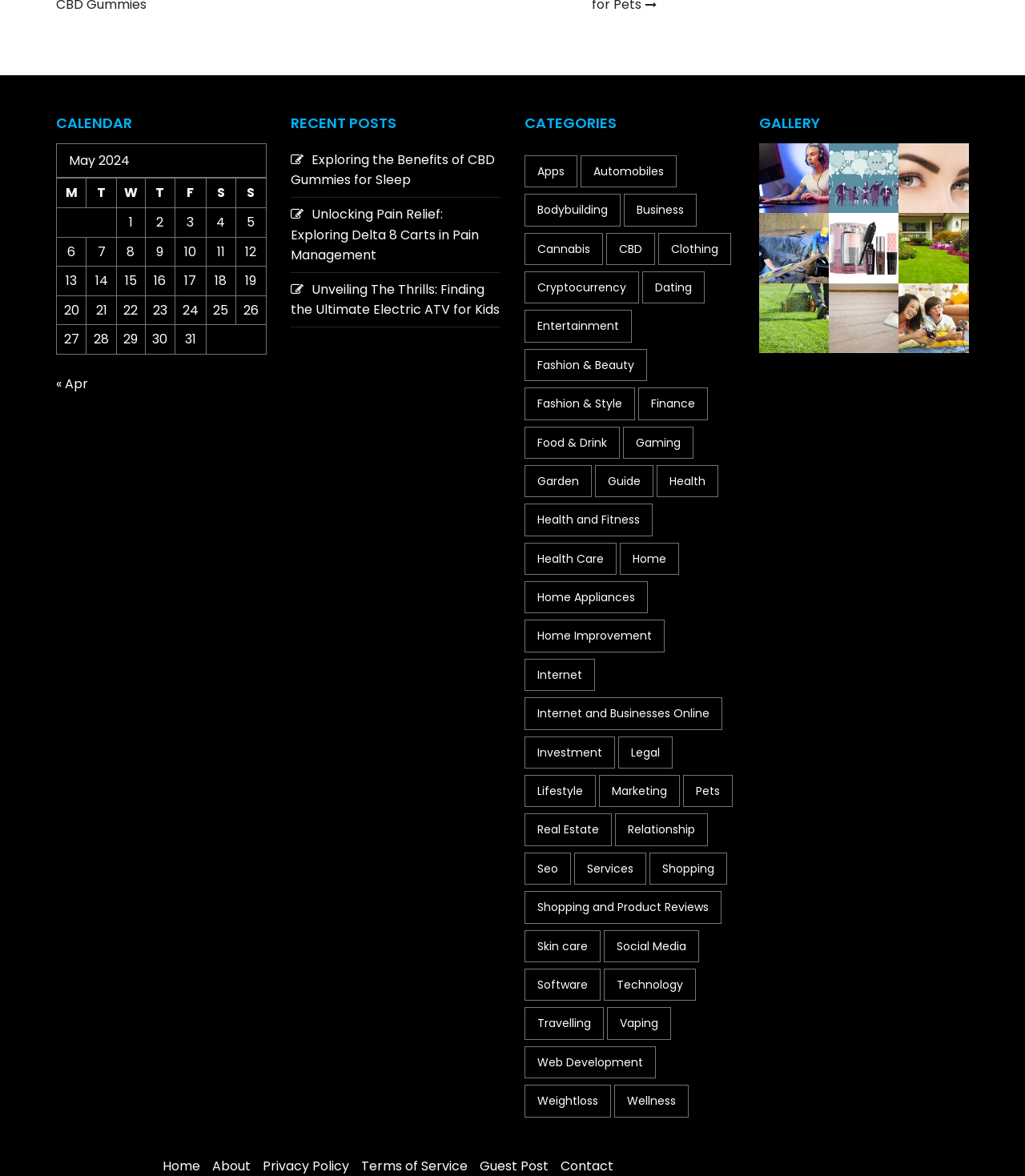Provide a brief response to the question using a single word or phrase: 
What is the current month displayed?

May 2024